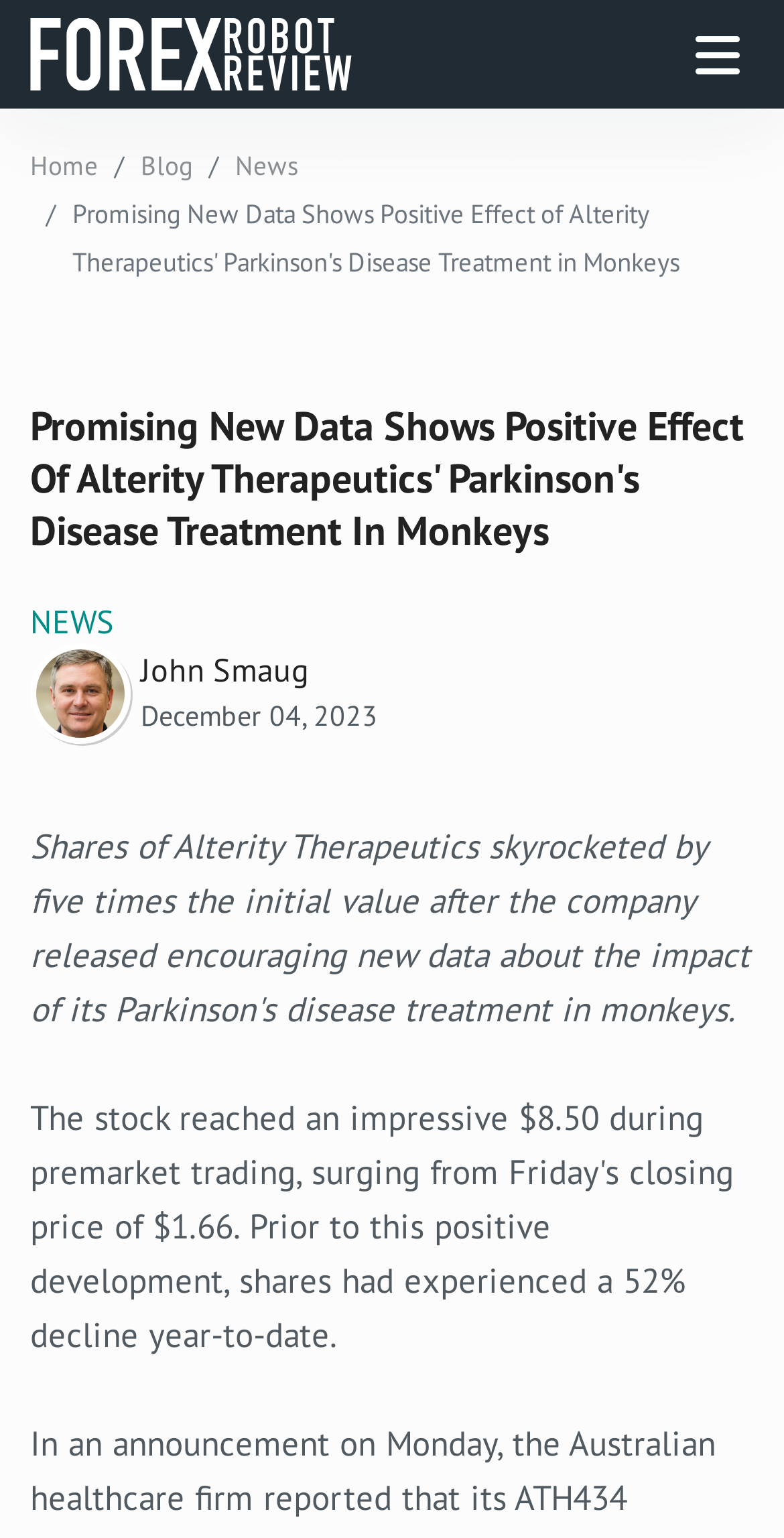Generate a comprehensive description of the contents of the webpage.

The webpage appears to be a news article or blog post discussing Alterity Therapeutics' treatment for Parkinson's disease. At the top of the page, there is a header section with a link to "Forex Robotreview" on the left and a "MENU" link on the right. Below this, there is a navigation bar with links to "Home", "Blog", and "News".

The main content of the page is headed by a prominent title, "Promising New Data Shows Positive Effect Of Alterity Therapeutics' Parkinson's Disease Treatment In Monkeys", which spans almost the entire width of the page. 

To the right of the title, there is a section labeled "NEWS" with an image of a person, John Smaug, and a heading with his name. Below this, there is a date, "December 04, 2023". The image of John Smaug is positioned slightly above and to the right of the date.

Overall, the webpage has a clear structure, with a prominent title and a clear separation between the navigation and main content sections.